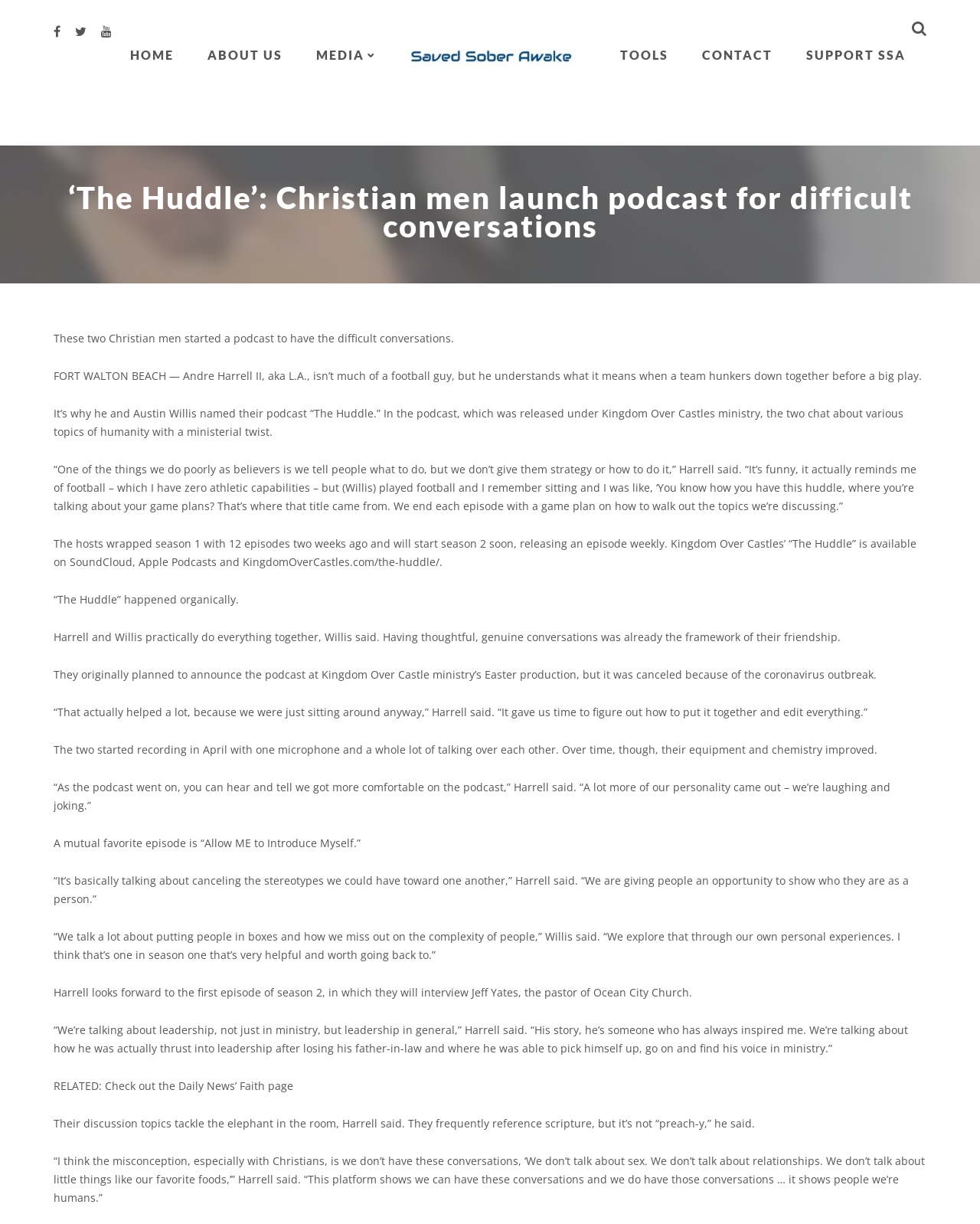What is the topic of the episode 'Allow ME to Introduce Myself'?
Please provide a detailed and comprehensive answer to the question.

The topic of the episode 'Allow ME to Introduce Myself' is mentioned in the text '“It’s basically talking about canceling the stereotypes we could have toward one another,” Harrell said. “We are giving people an opportunity to show who they are as a person.”'